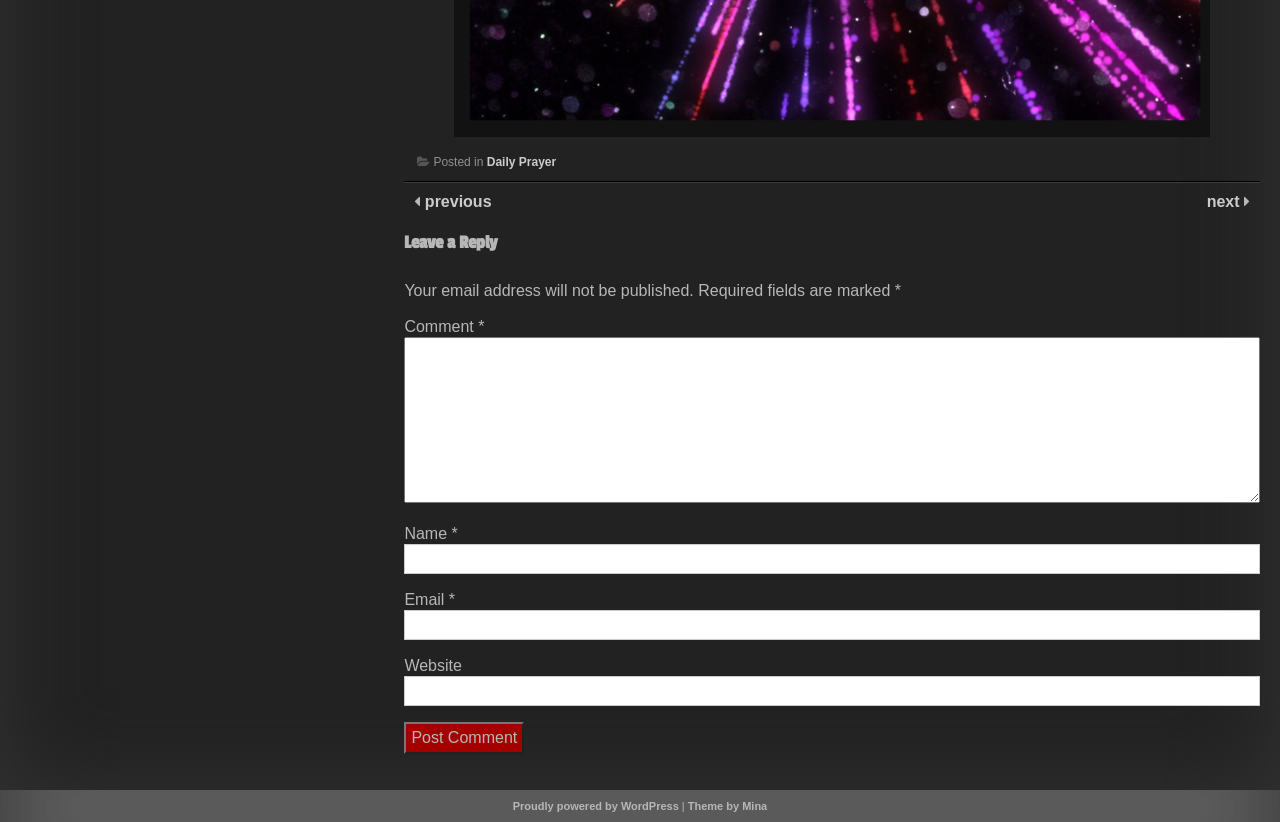What is the function of the button at the bottom of the page?
Based on the visual details in the image, please answer the question thoroughly.

The button is located at the bottom of the page, below the textboxes for entering comment, name, email, and website. Its label is 'Post Comment', which indicates that its function is to submit the comment after filling in the required information.